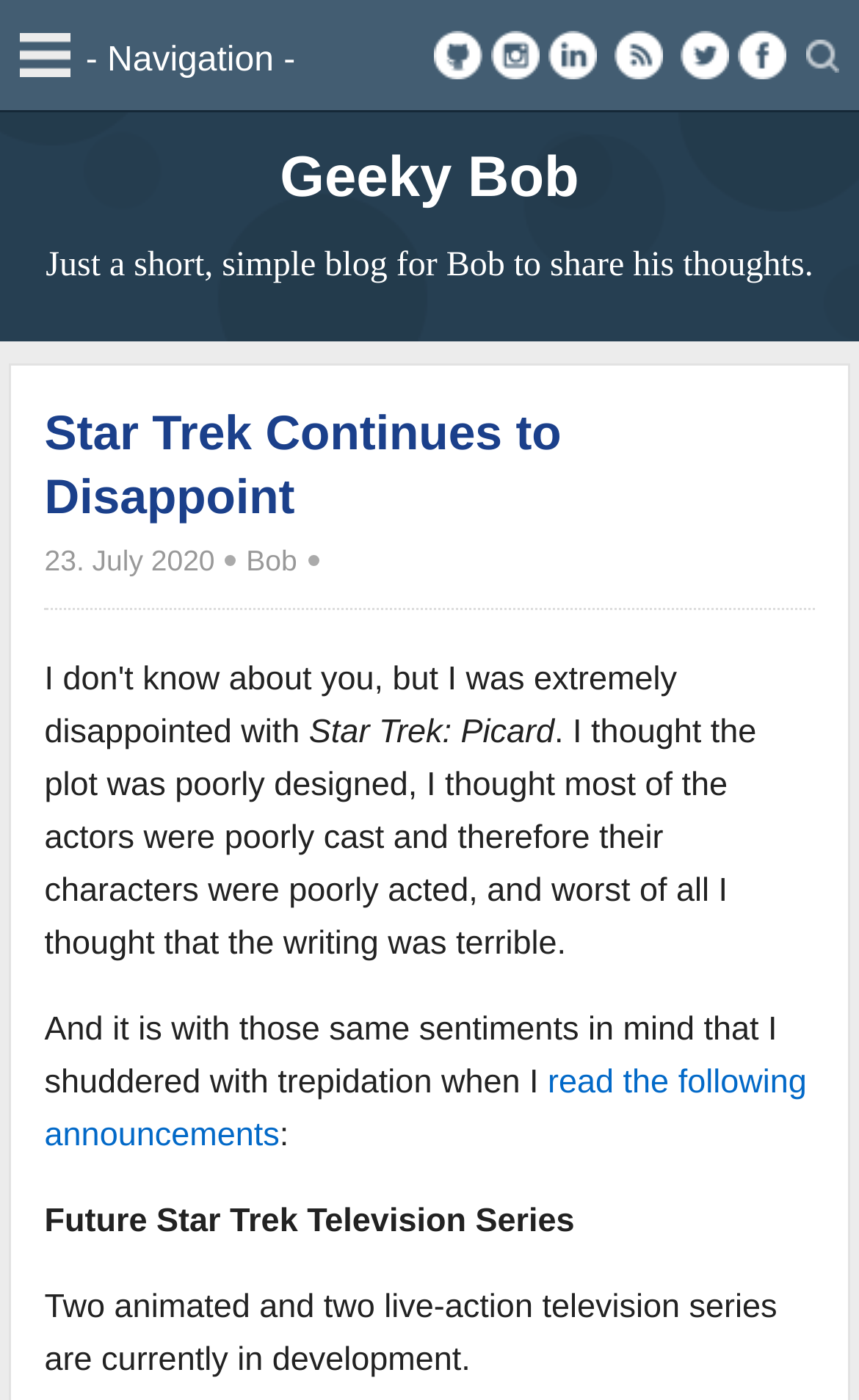Identify the bounding box coordinates of the clickable section necessary to follow the following instruction: "View Pricing". The coordinates should be presented as four float numbers from 0 to 1, i.e., [left, top, right, bottom].

None